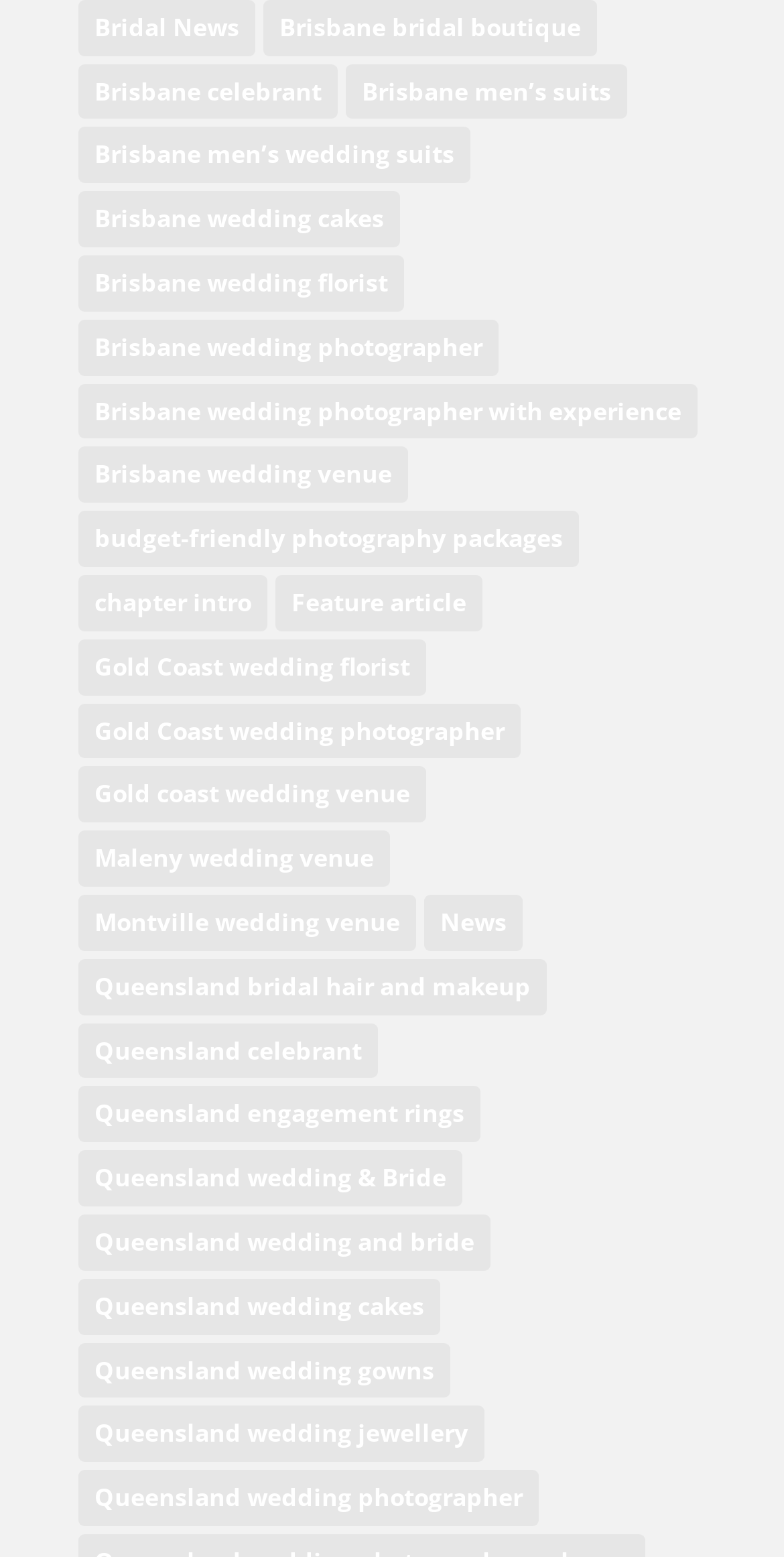Please identify the bounding box coordinates of the area that needs to be clicked to fulfill the following instruction: "View Gold Coast wedding florist options."

[0.1, 0.41, 0.544, 0.446]